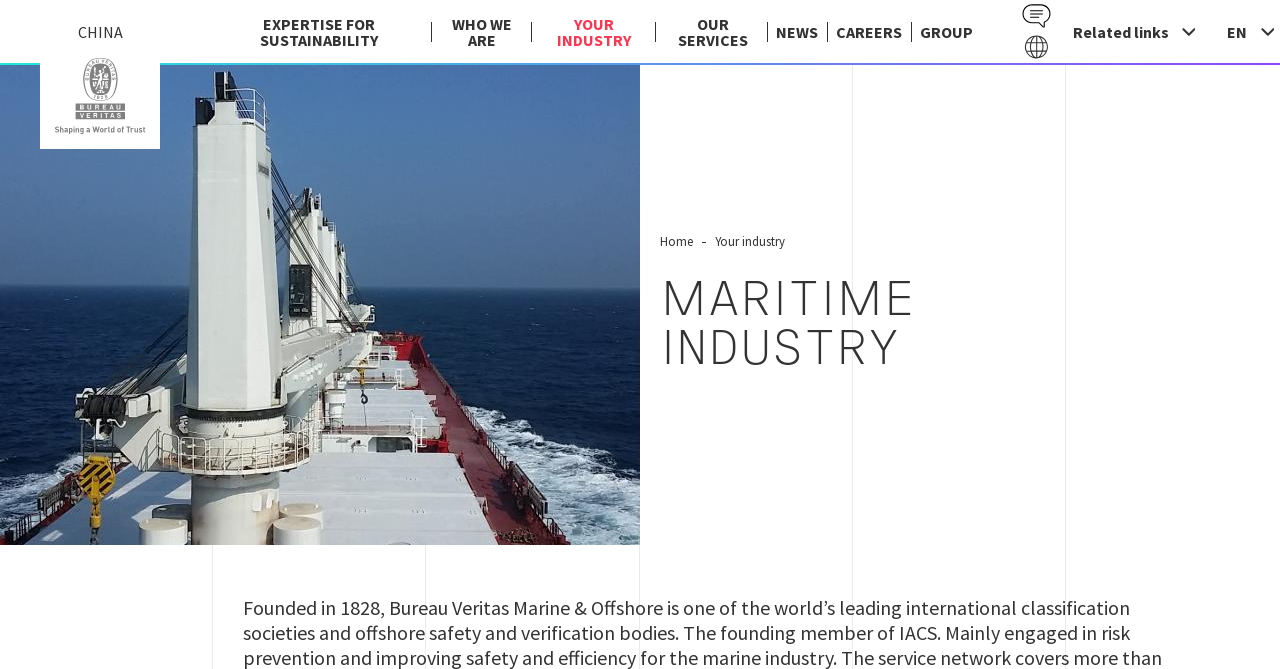Locate the bounding box of the UI element described in the following text: "Contact EN".

[0.791, 0.0, 0.829, 0.047]